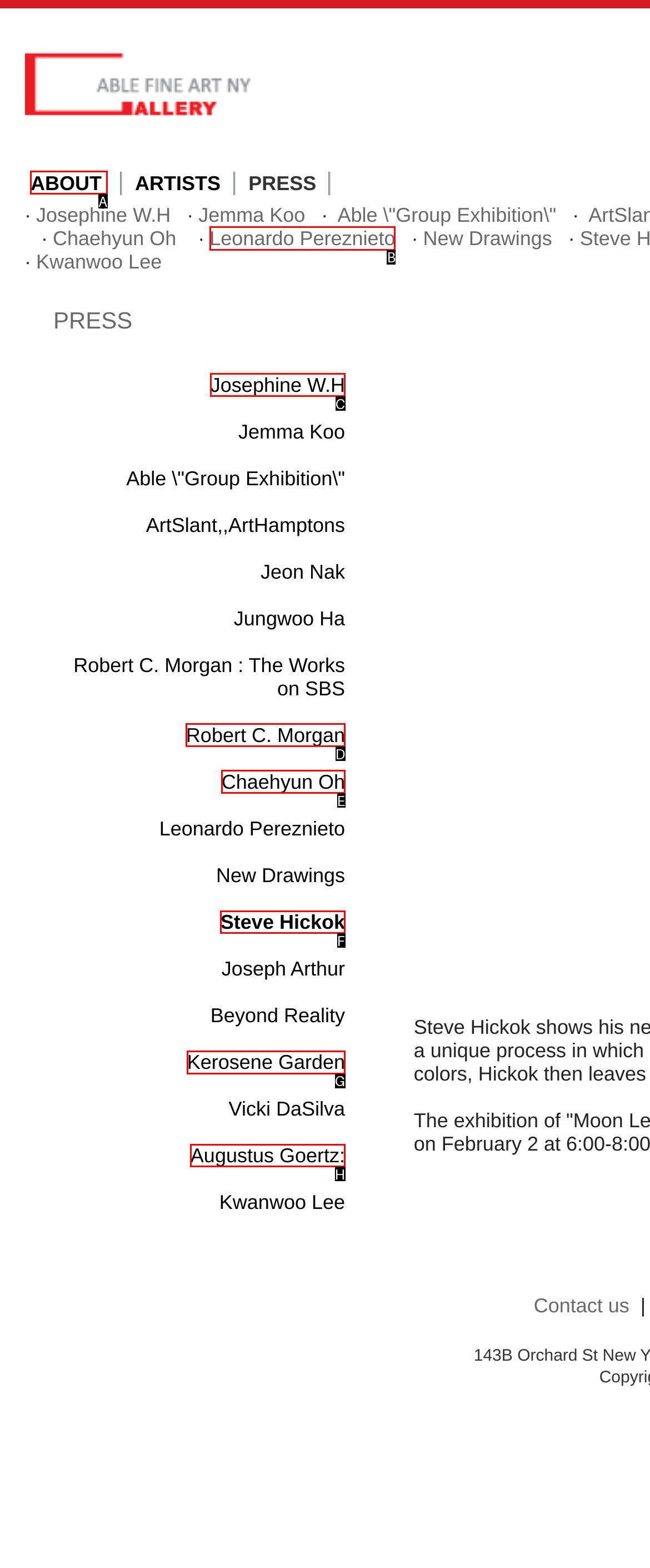Determine the letter of the UI element I should click on to complete the task: Click the ABOUT link from the provided choices in the screenshot.

A